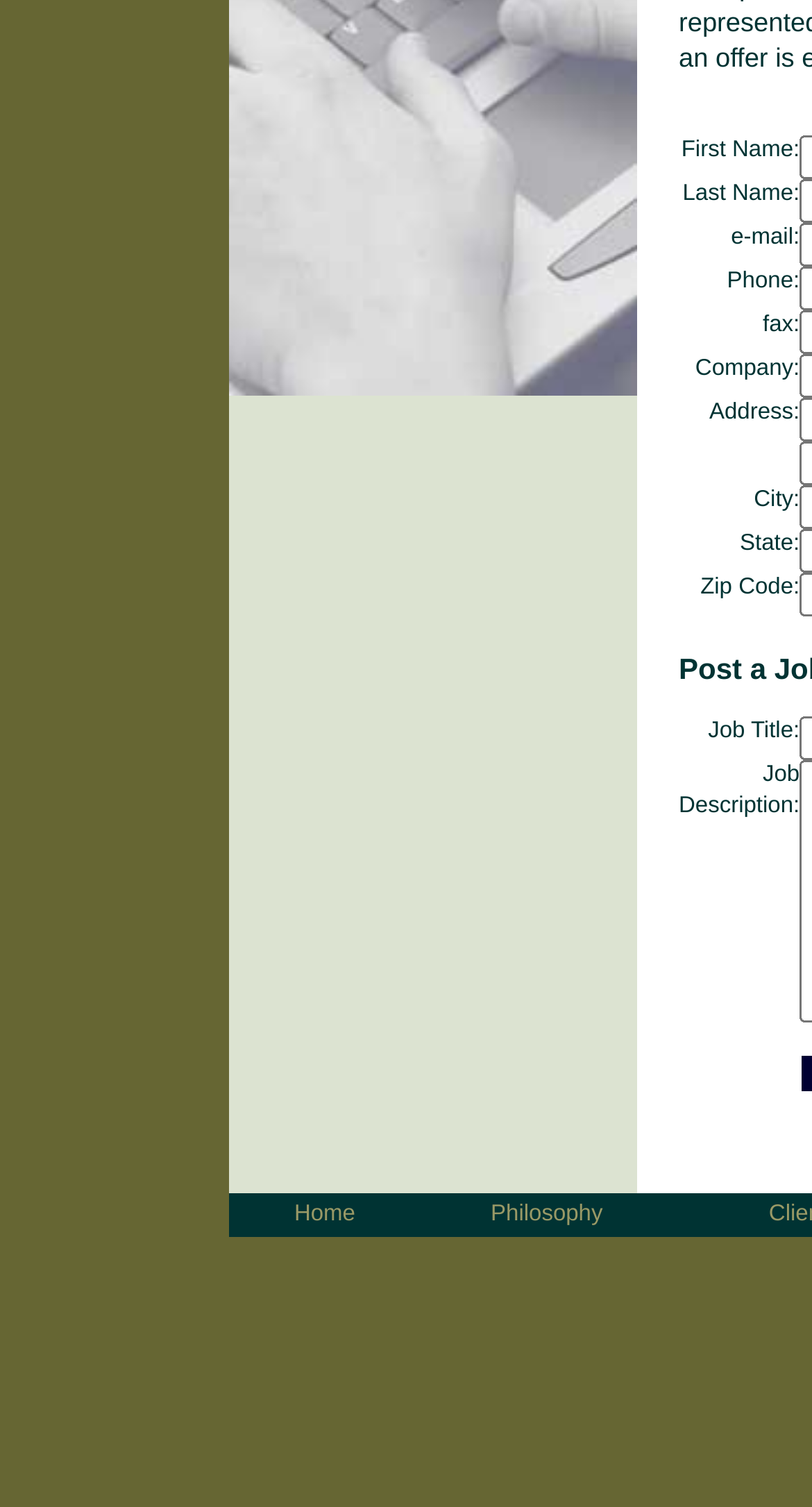Locate the bounding box of the user interface element based on this description: "Home".

[0.362, 0.798, 0.438, 0.814]